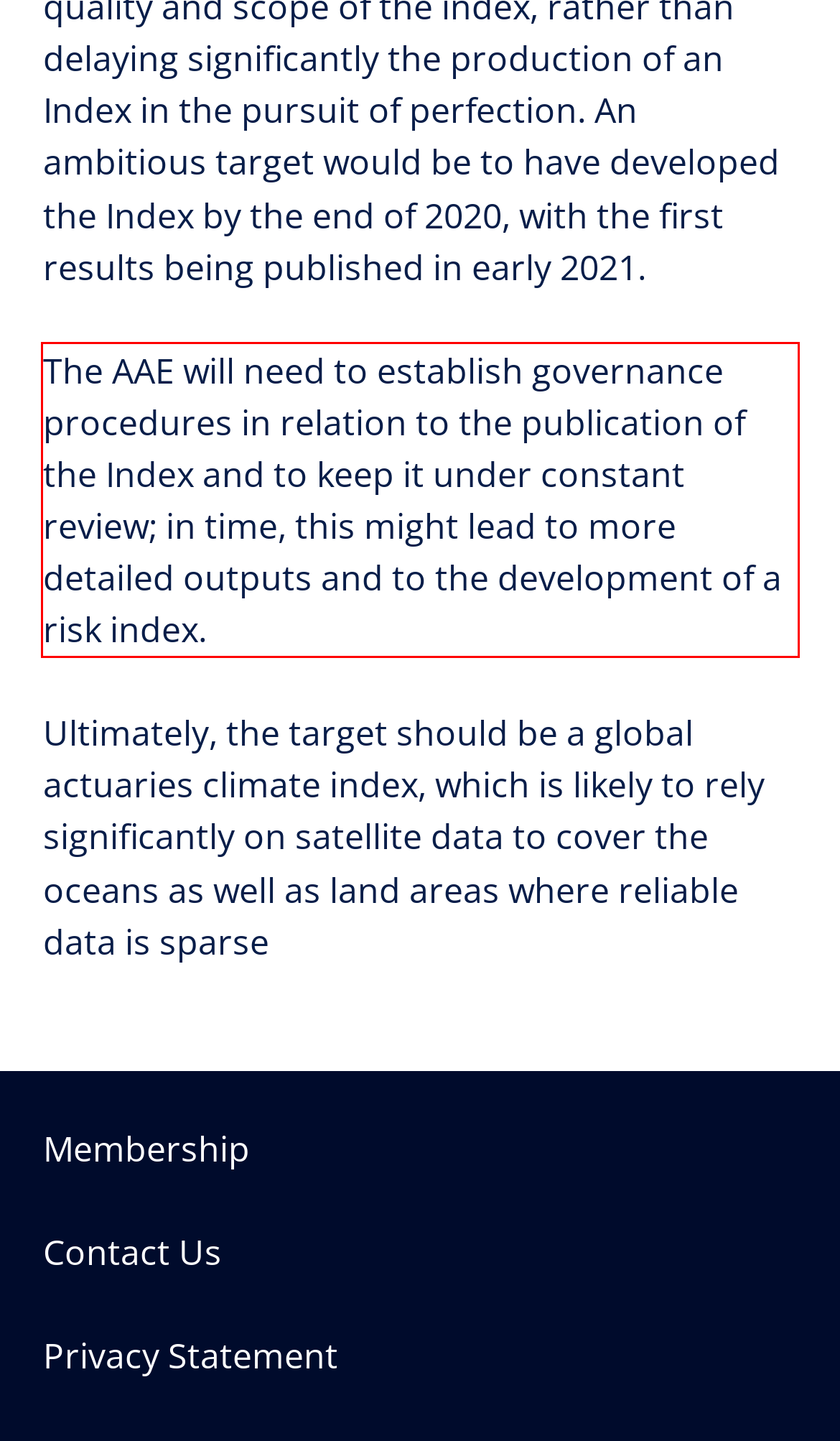Identify and transcribe the text content enclosed by the red bounding box in the given screenshot.

The AAE will need to establish governance procedures in relation to the publication of the Index and to keep it under constant review; in time, this might lead to more detailed outputs and to the development of a risk index.